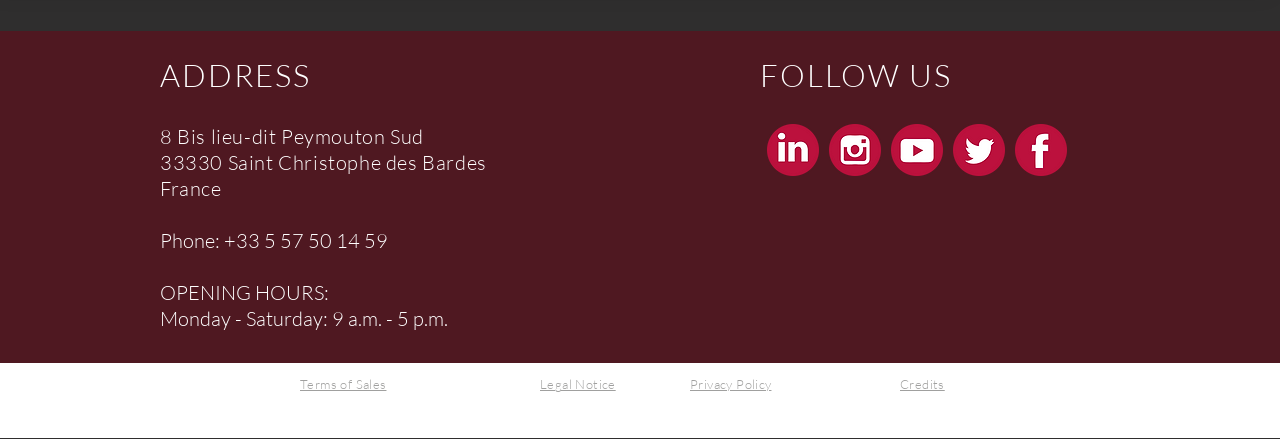Identify the bounding box coordinates of the region that needs to be clicked to carry out this instruction: "Call the phone number". Provide these coordinates as four float numbers ranging from 0 to 1, i.e., [left, top, right, bottom].

[0.206, 0.52, 0.303, 0.577]